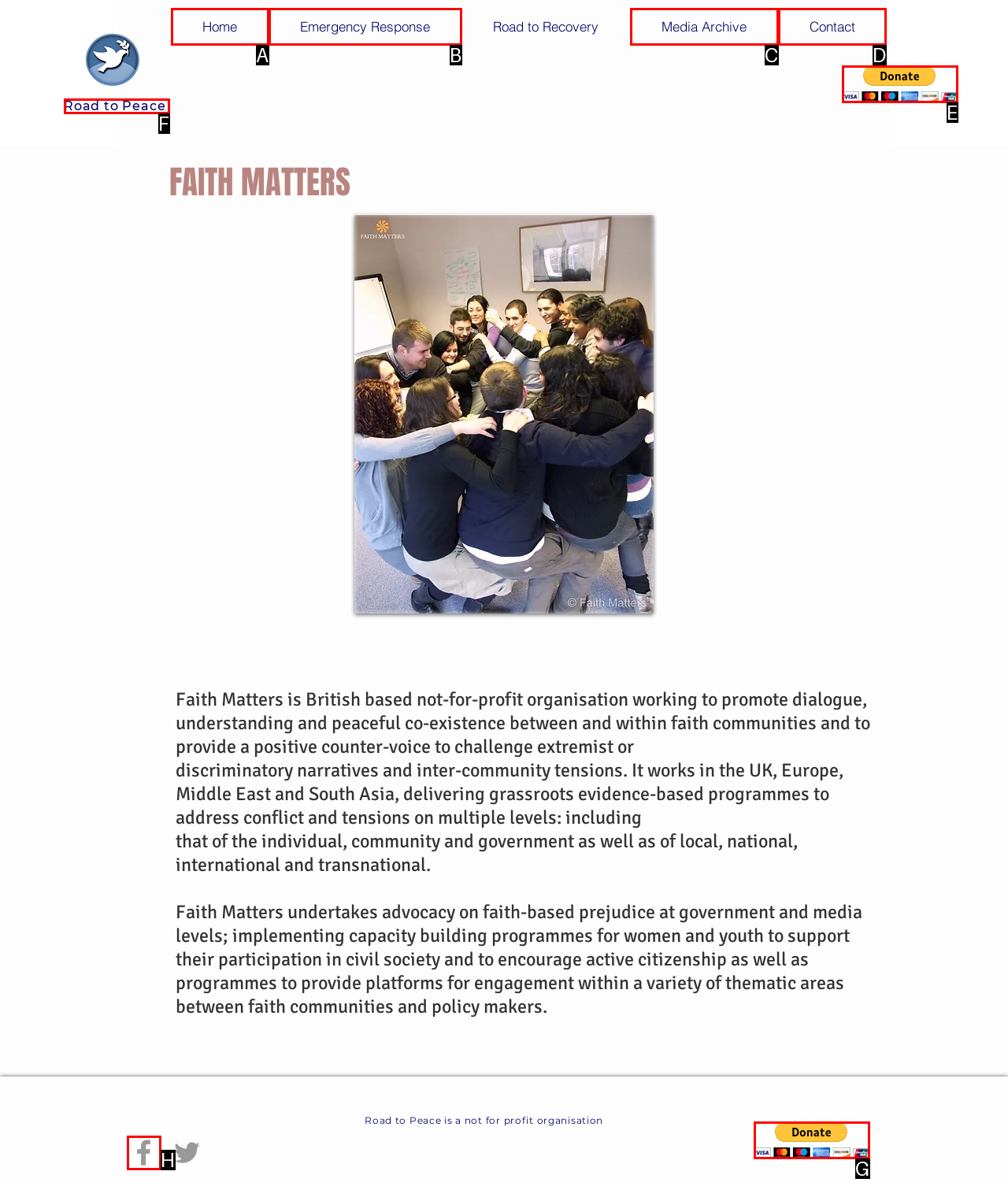Identify the correct UI element to click to achieve the task: Click the Contact link.
Answer with the letter of the appropriate option from the choices given.

D